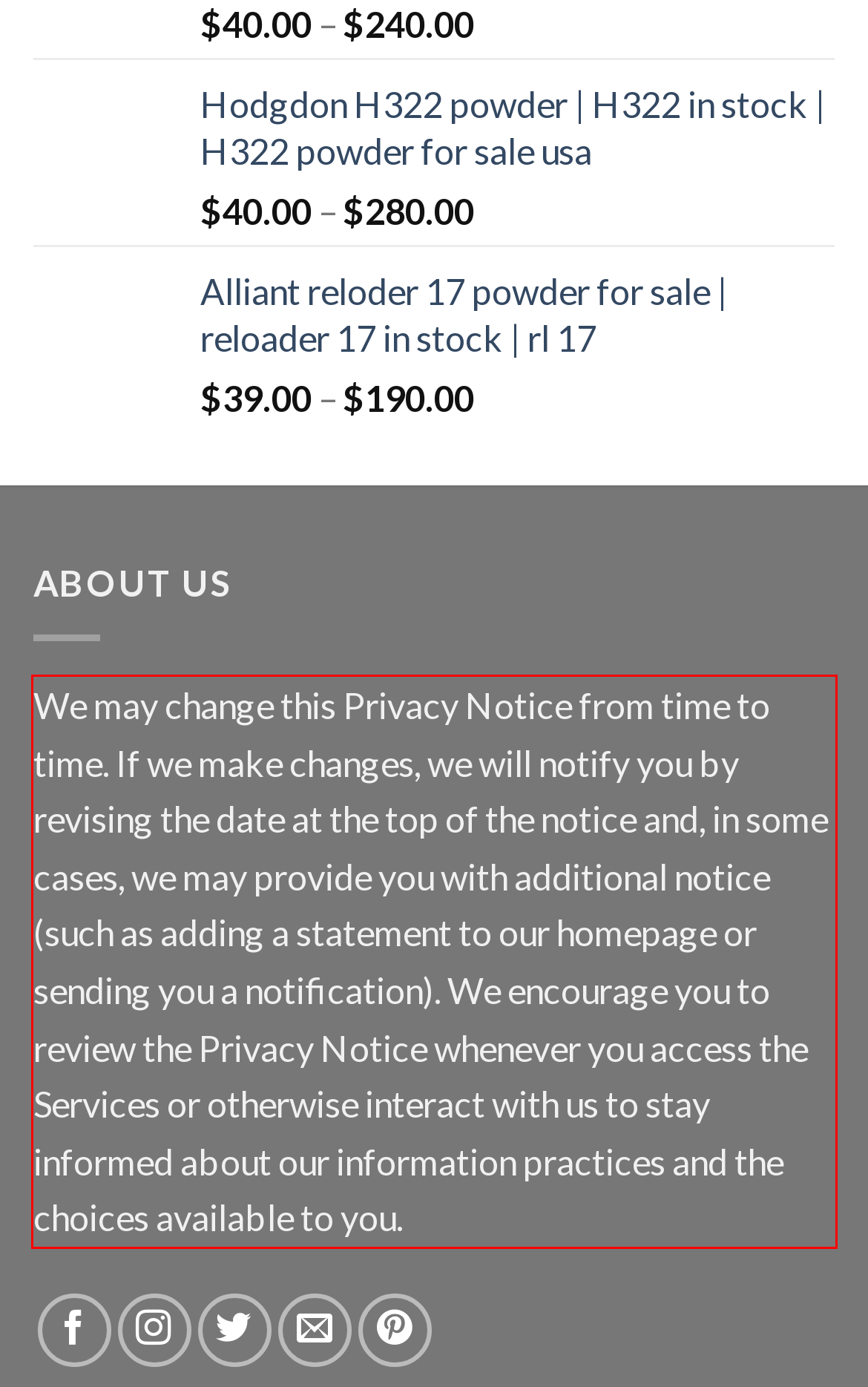Inspect the webpage screenshot that has a red bounding box and use OCR technology to read and display the text inside the red bounding box.

We may change this Privacy Notice from time to time. If we make changes, we will notify you by revising the date at the top of the notice and, in some cases, we may provide you with additional notice (such as adding a statement to our homepage or sending you a notification). We encourage you to review the Privacy Notice whenever you access the Services or otherwise interact with us to stay informed about our information practices and the choices available to you.